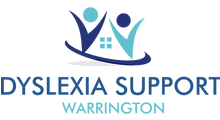Provide a comprehensive description of the image.

The image features the logo of "Dyslexia Support Warrington," prominently displaying two stylized figures, one blue and one light blue, representing support and collaboration. The figures appear to be reaching out towards each other, embodying the essence of assistance and teamwork. Below the figures, the name "DYSLEXIA SUPPORT WARRINGTON" is presented in bold, professional typography, emphasizing the organization's focus on providing specialized support for individuals with dyslexia in the Warrington area. This logo symbolizes a commitment to improving literacy skills and building confidence in learners facing dyslexic challenges.